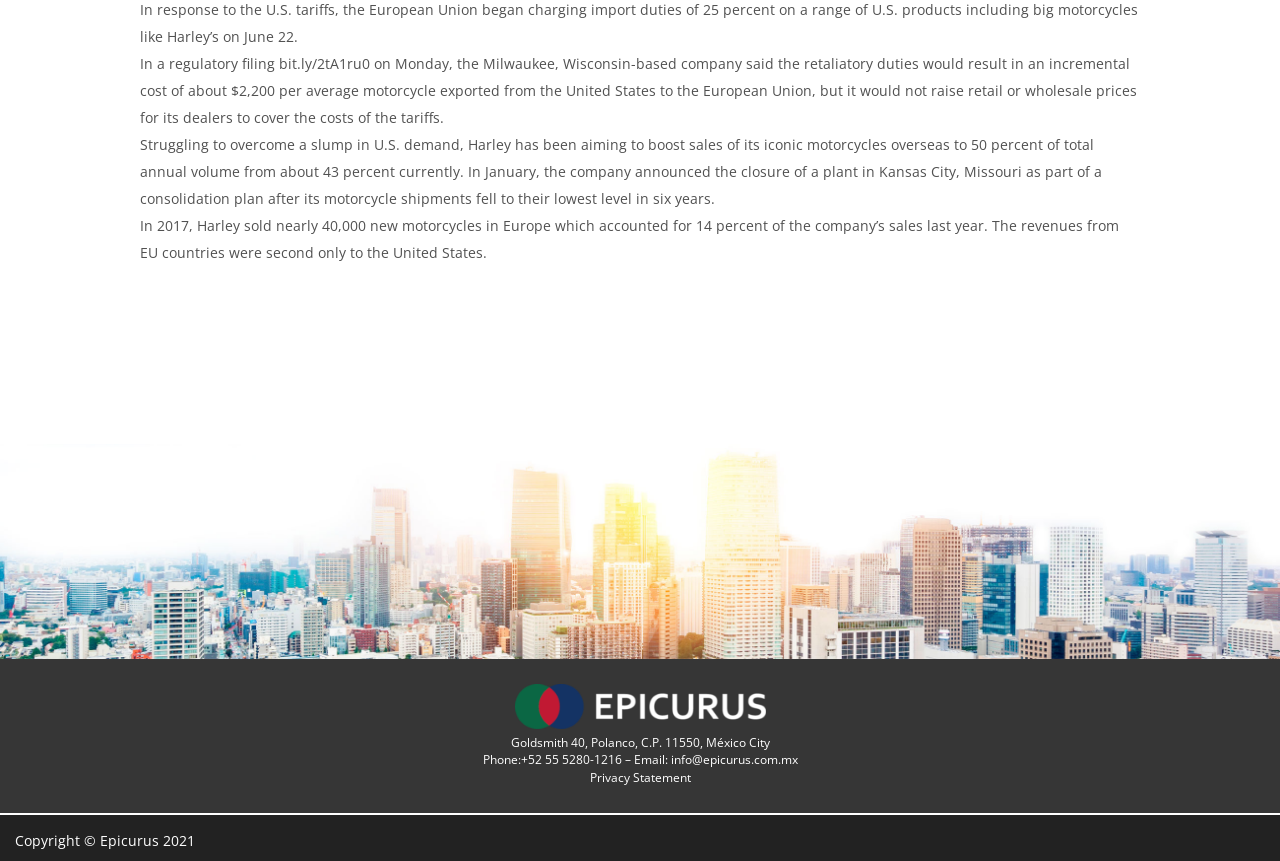What is the purpose of the article?
Please provide a single word or phrase as the answer based on the screenshot.

Informative